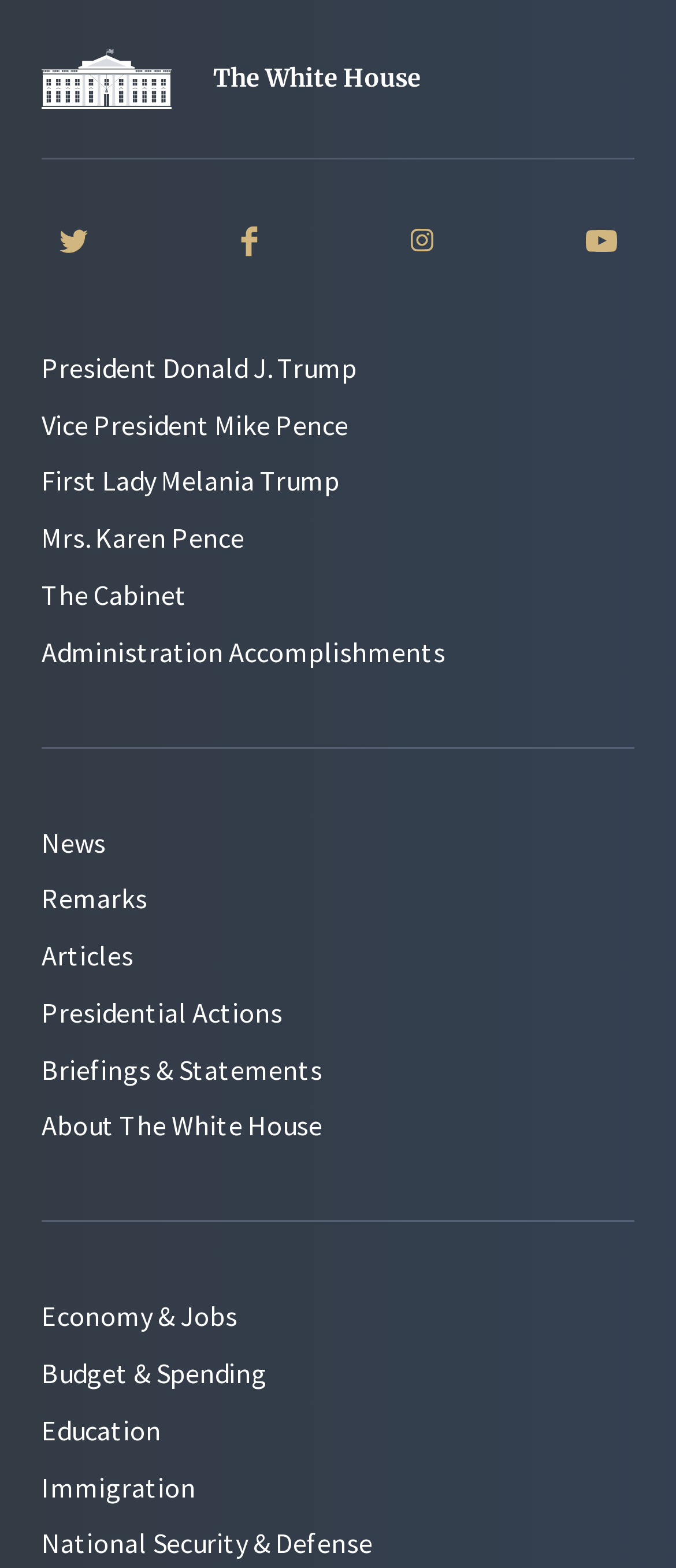Locate the bounding box coordinates of the element you need to click to accomplish the task described by this instruction: "Read about President Donald J. Trump".

[0.062, 0.223, 0.528, 0.245]